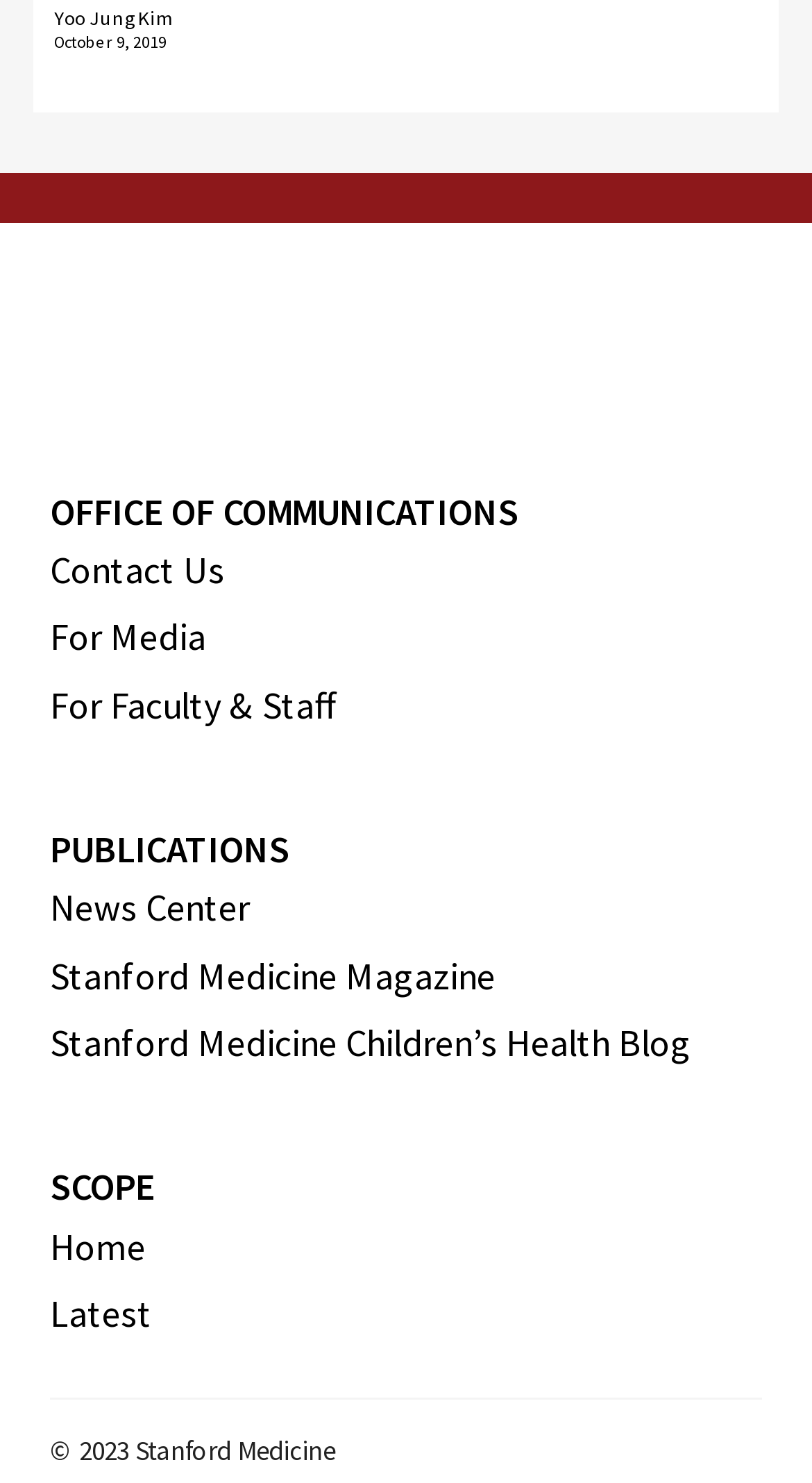Specify the bounding box coordinates of the area to click in order to execute this command: 'Visit News Center'. The coordinates should consist of four float numbers ranging from 0 to 1, and should be formatted as [left, top, right, bottom].

[0.062, 0.596, 0.308, 0.628]